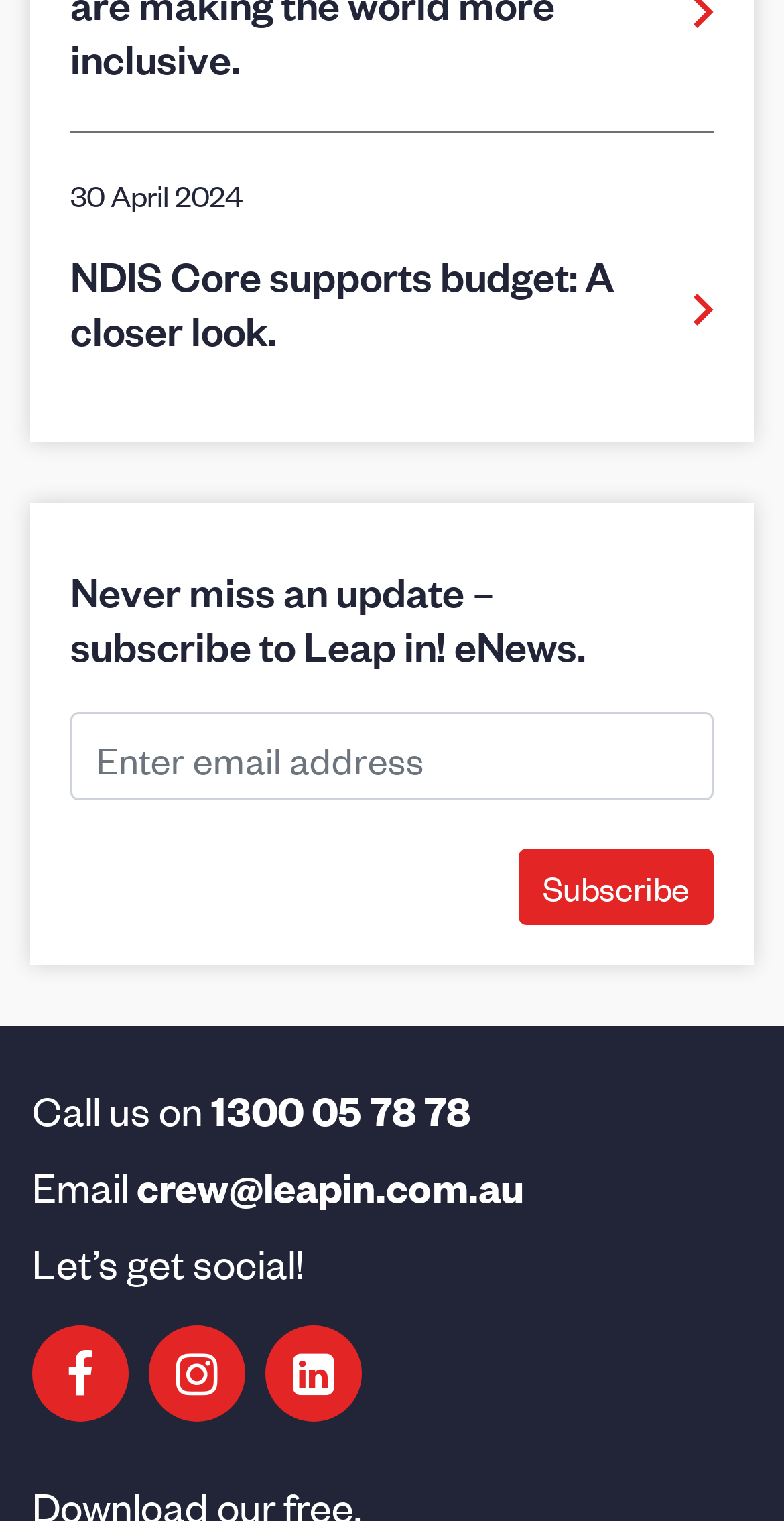Can you provide the bounding box coordinates for the element that should be clicked to implement the instruction: "Visit Facebook page"?

[0.041, 0.871, 0.164, 0.935]